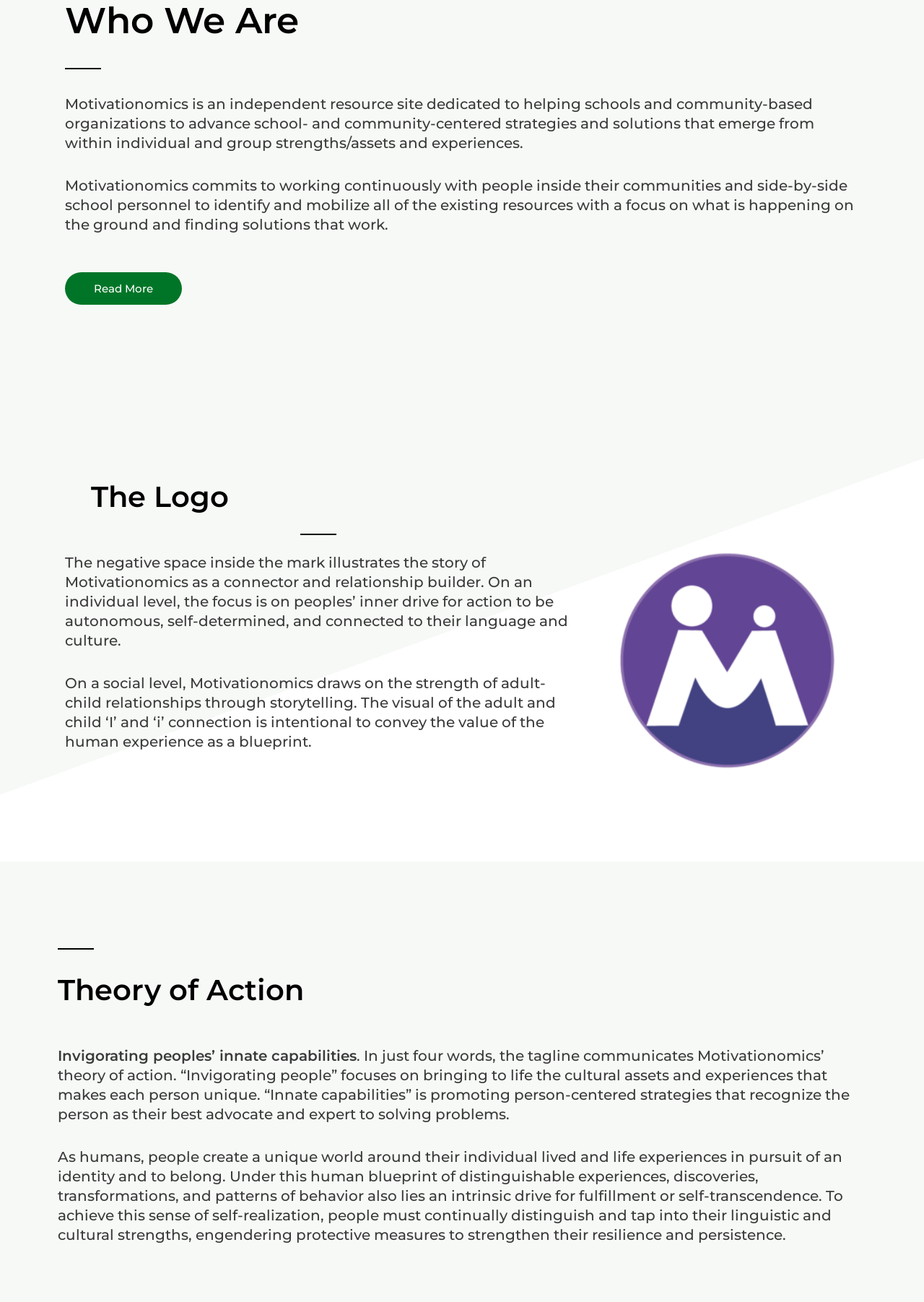What is Motivationomics?
Give a single word or phrase as your answer by examining the image.

Independent resource site